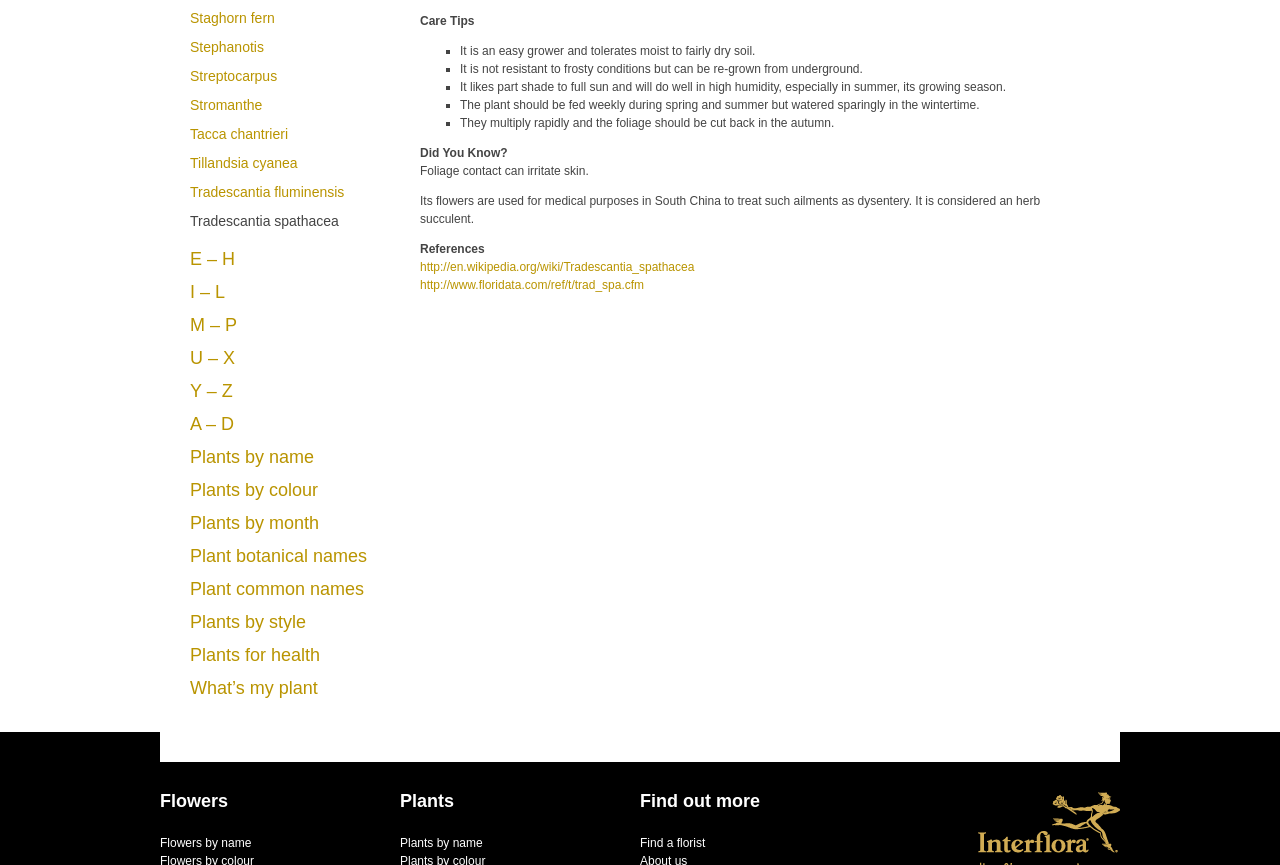Find the bounding box of the web element that fits this description: "Plants by month".

[0.148, 0.593, 0.249, 0.617]